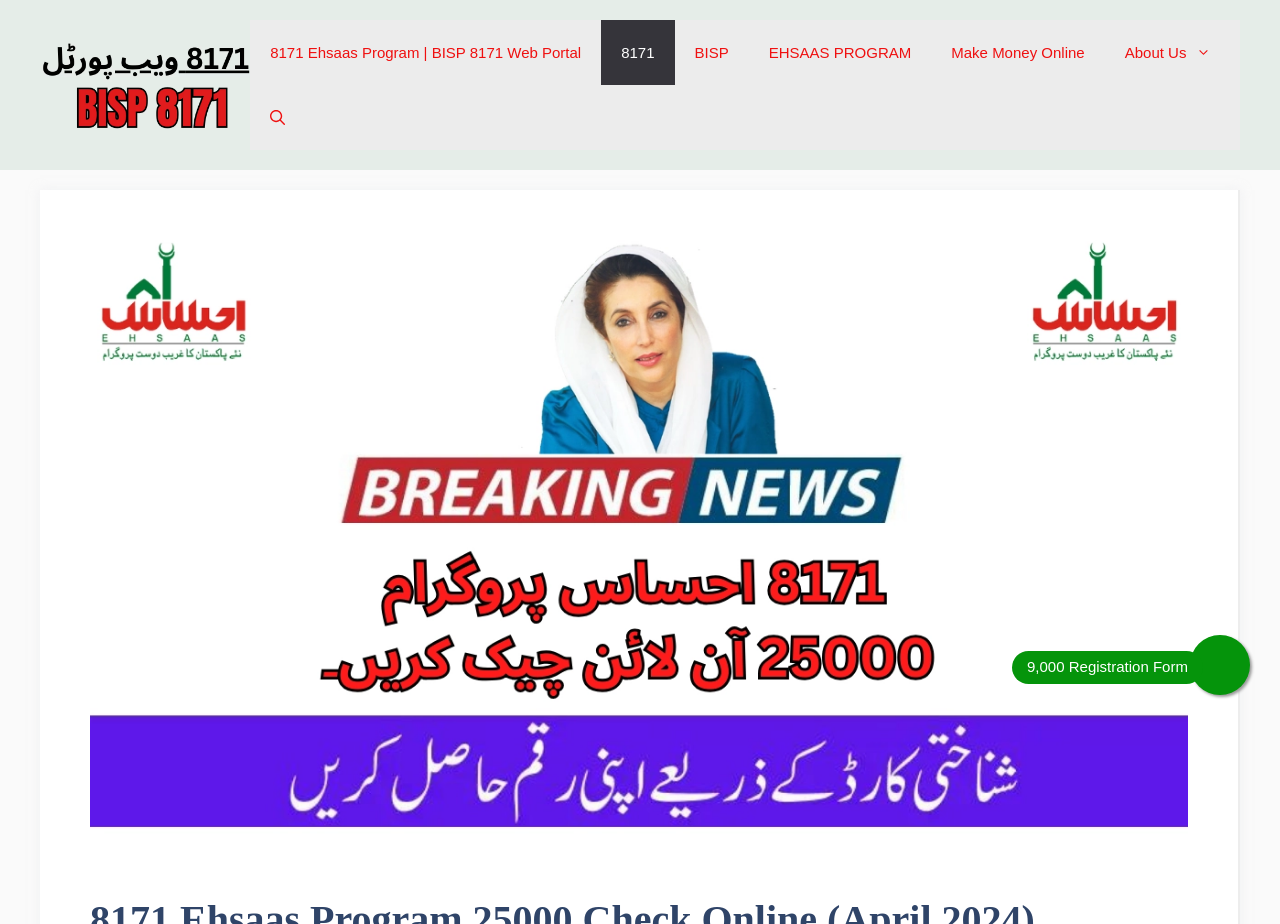Find the bounding box coordinates for the area that must be clicked to perform this action: "go to EHSAAS PROGRAM page".

[0.585, 0.022, 0.728, 0.092]